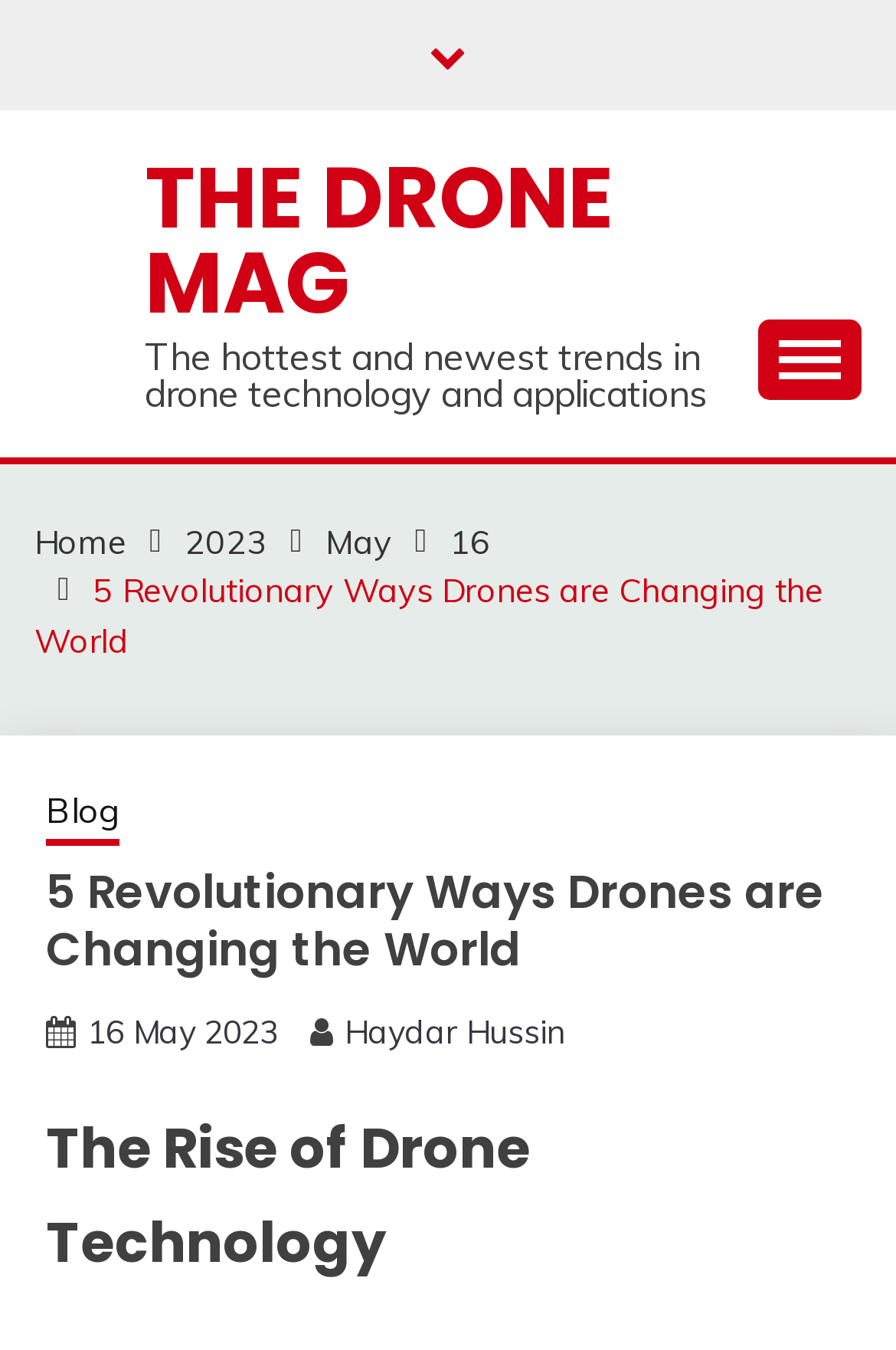Write a detailed summary of the webpage, including text, images, and layout.

The webpage is about drone technology, specifically discussing its rise and revolutionary ways it's changing the world. At the top, there is a link to the homepage and a logo link to "THE DRONE MAG" on the left, accompanied by a brief description of the magazine's focus on drone technology and applications. On the right, there is a button to expand the primary menu.

Below the top section, there is a navigation menu with breadcrumbs, showing the current page's location in the website's hierarchy. The breadcrumbs include links to the home page, the year 2023, the month of May, the day 16, and the current article title.

The main content of the webpage is headed by a title "5 Revolutionary Ways Drones are Changing the World" and a secondary title "The Rise of Drone Technology". There are also links to the blog section and the article's publication date and author, Haydar Hussin, on the right side of the page.